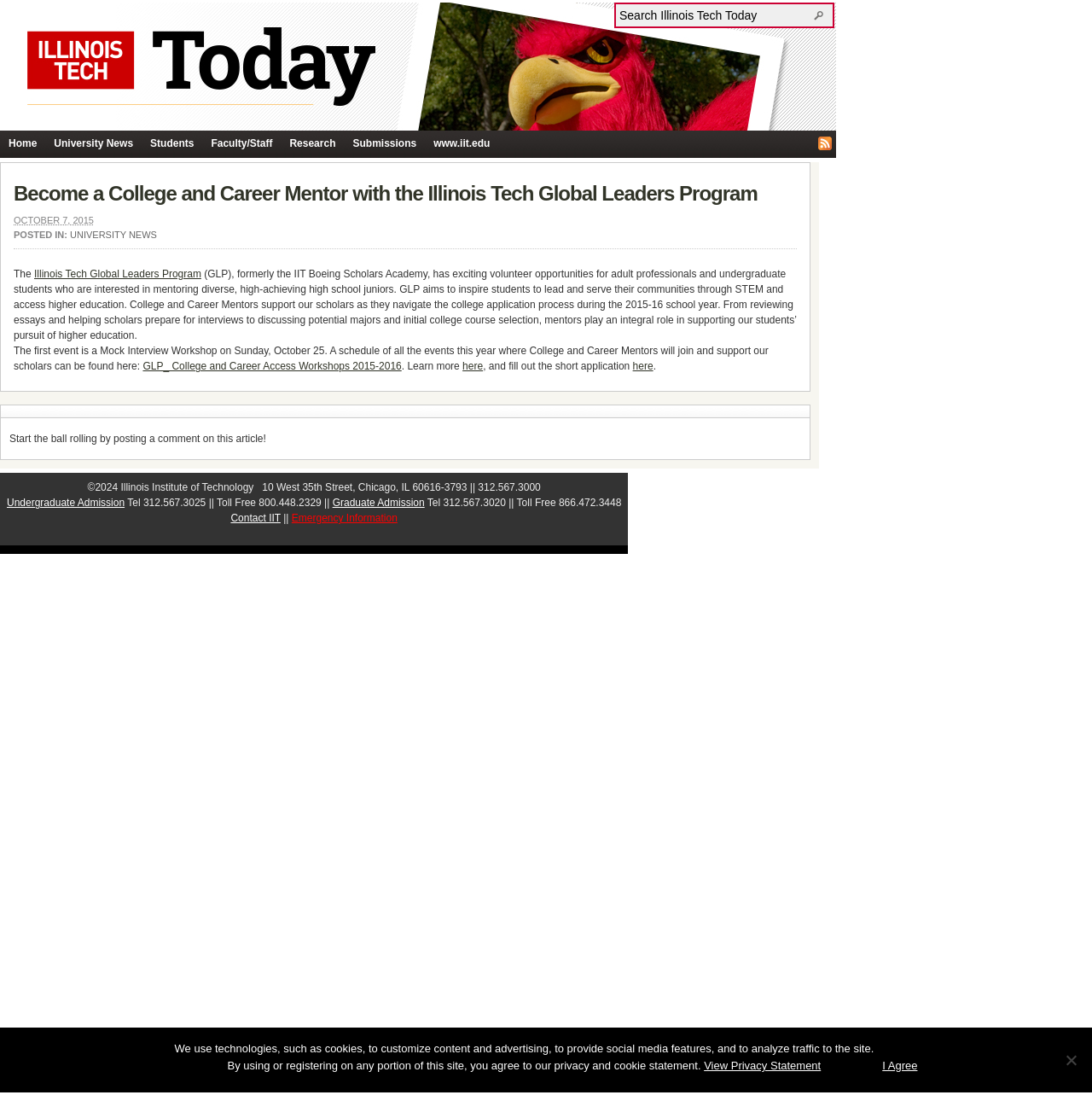Using the information in the image, give a comprehensive answer to the question: 
What is the date of the first event for College and Career Mentors?

The date of the first event for College and Career Mentors is Sunday, October 25, which is a Mock Interview Workshop as part of the GLP College and Career Access Workshops for the 2015-2016 school year.